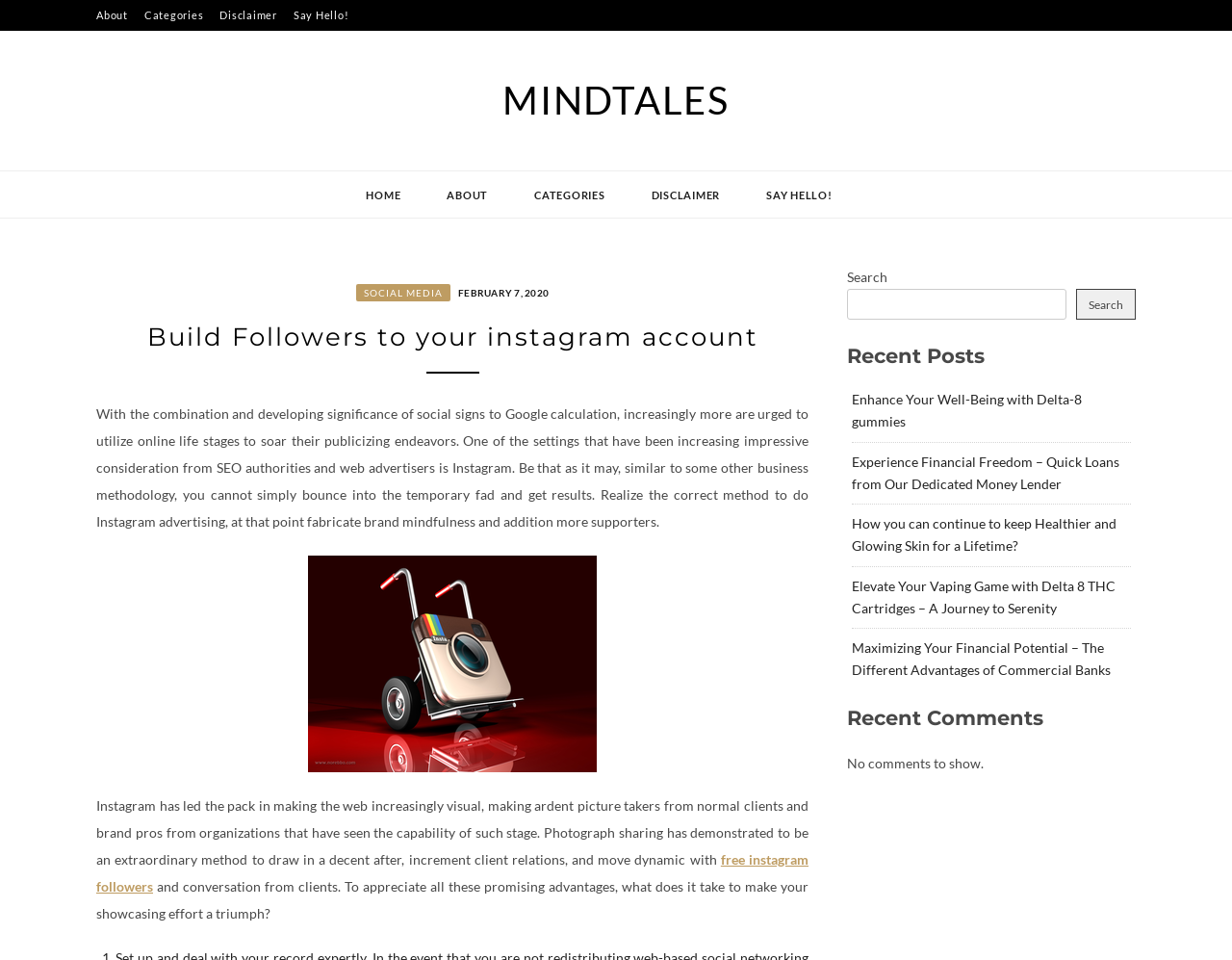Find the bounding box coordinates of the element's region that should be clicked in order to follow the given instruction: "Click on the 'About' link". The coordinates should consist of four float numbers between 0 and 1, i.e., [left, top, right, bottom].

[0.078, 0.0, 0.104, 0.032]